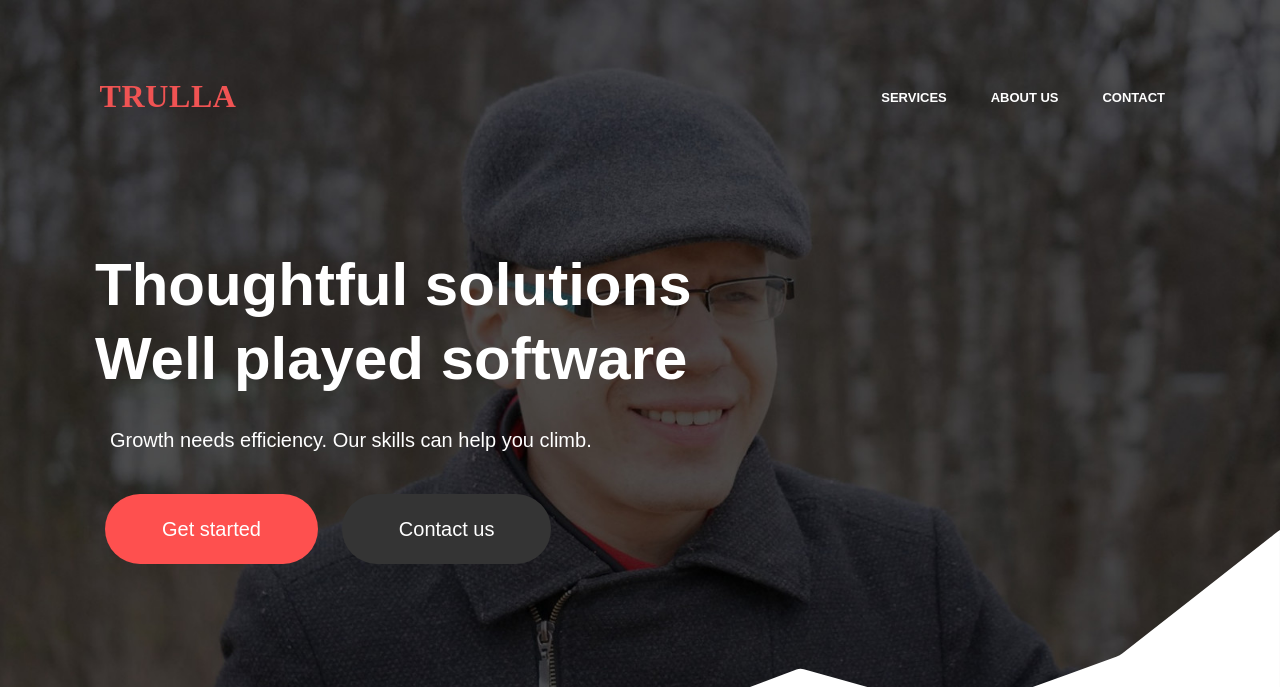What is the topmost link on the webpage?
Please provide a comprehensive answer based on the information in the image.

By analyzing the bounding box coordinates, I found that the link 'Trulla' has the smallest y1 value (0.116) among all links, indicating it is the topmost link on the webpage.